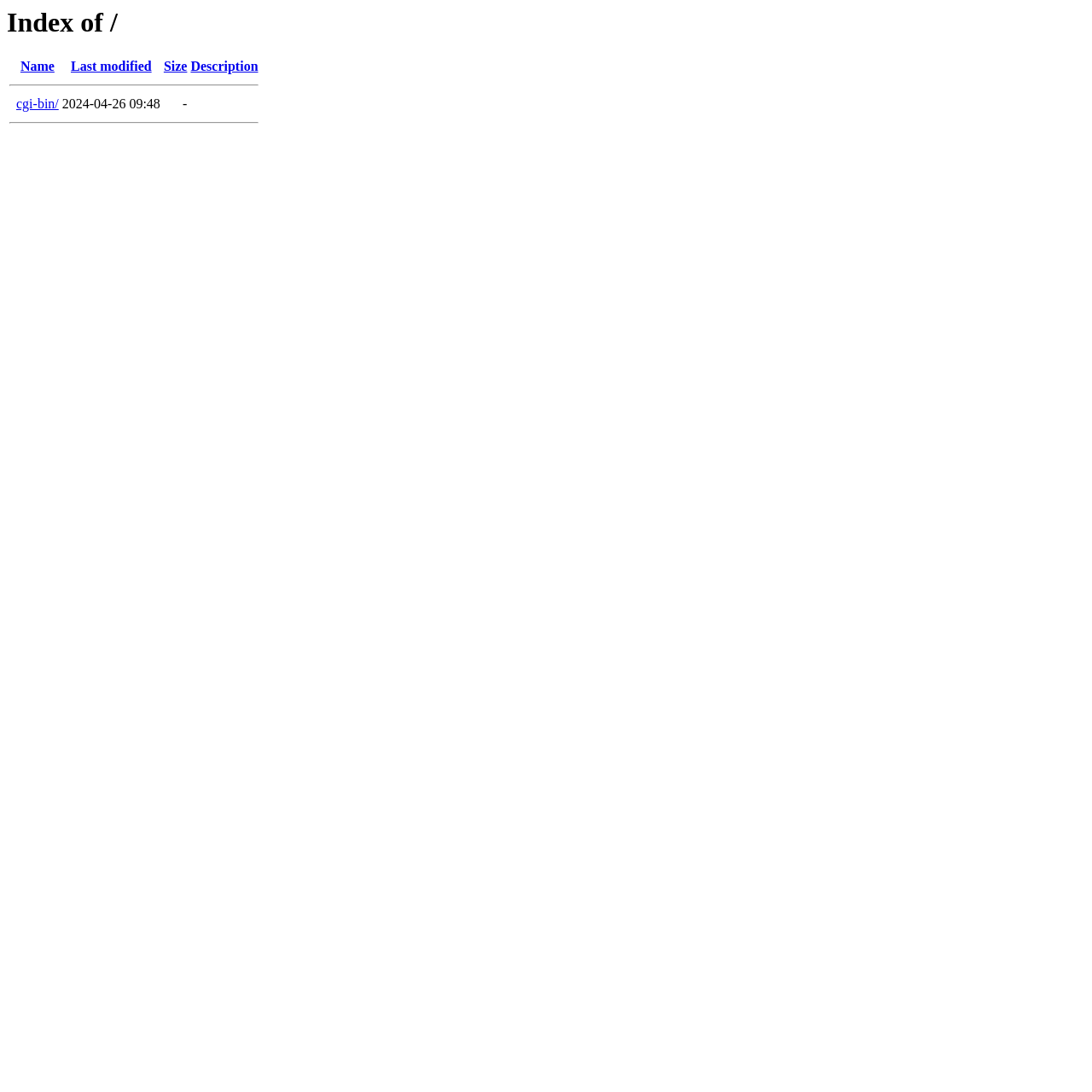Reply to the question with a brief word or phrase: How many rows are in the table?

3